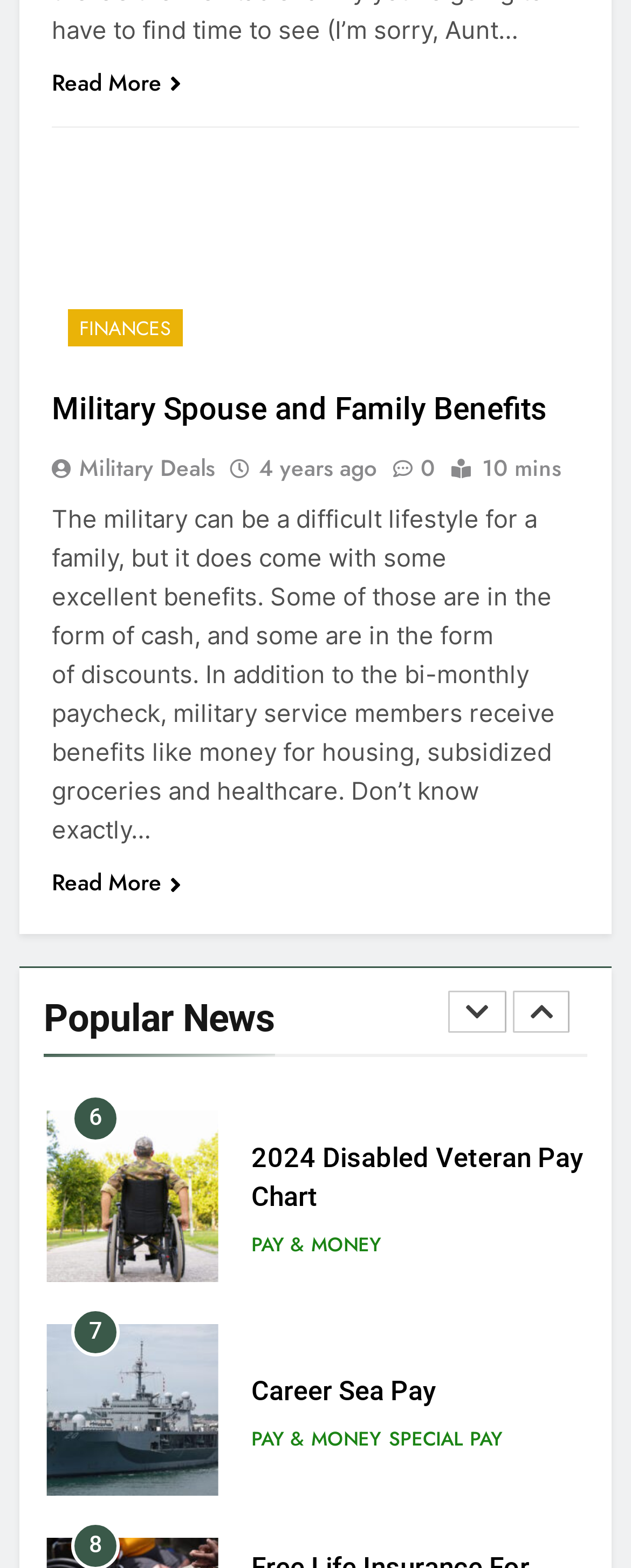Please identify the bounding box coordinates of the element's region that needs to be clicked to fulfill the following instruction: "Explore Career Sea Pay". The bounding box coordinates should consist of four float numbers between 0 and 1, i.e., [left, top, right, bottom].

[0.398, 0.741, 0.69, 0.761]